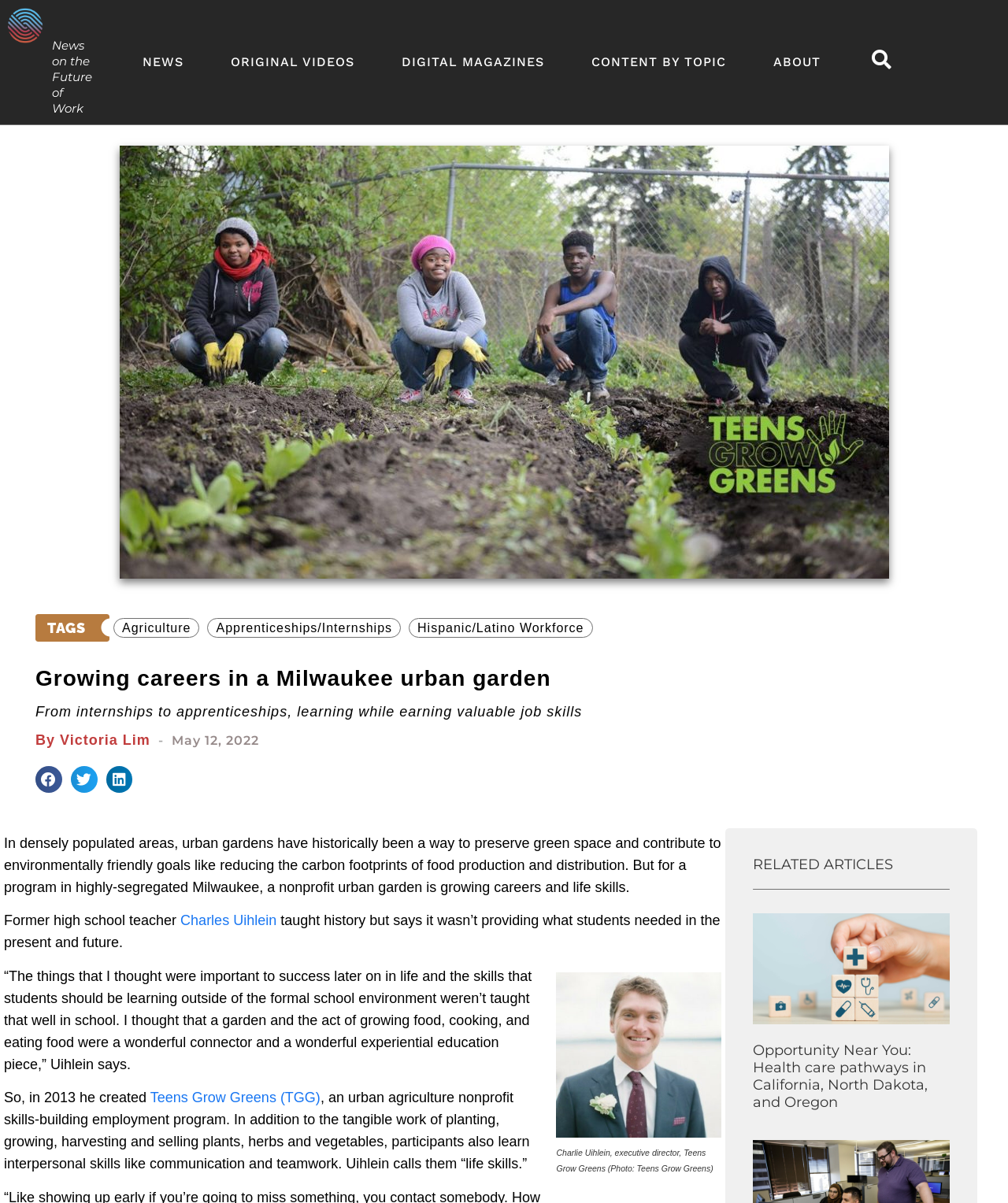Given the description "About", determine the bounding box of the corresponding UI element.

[0.764, 0.037, 0.818, 0.067]